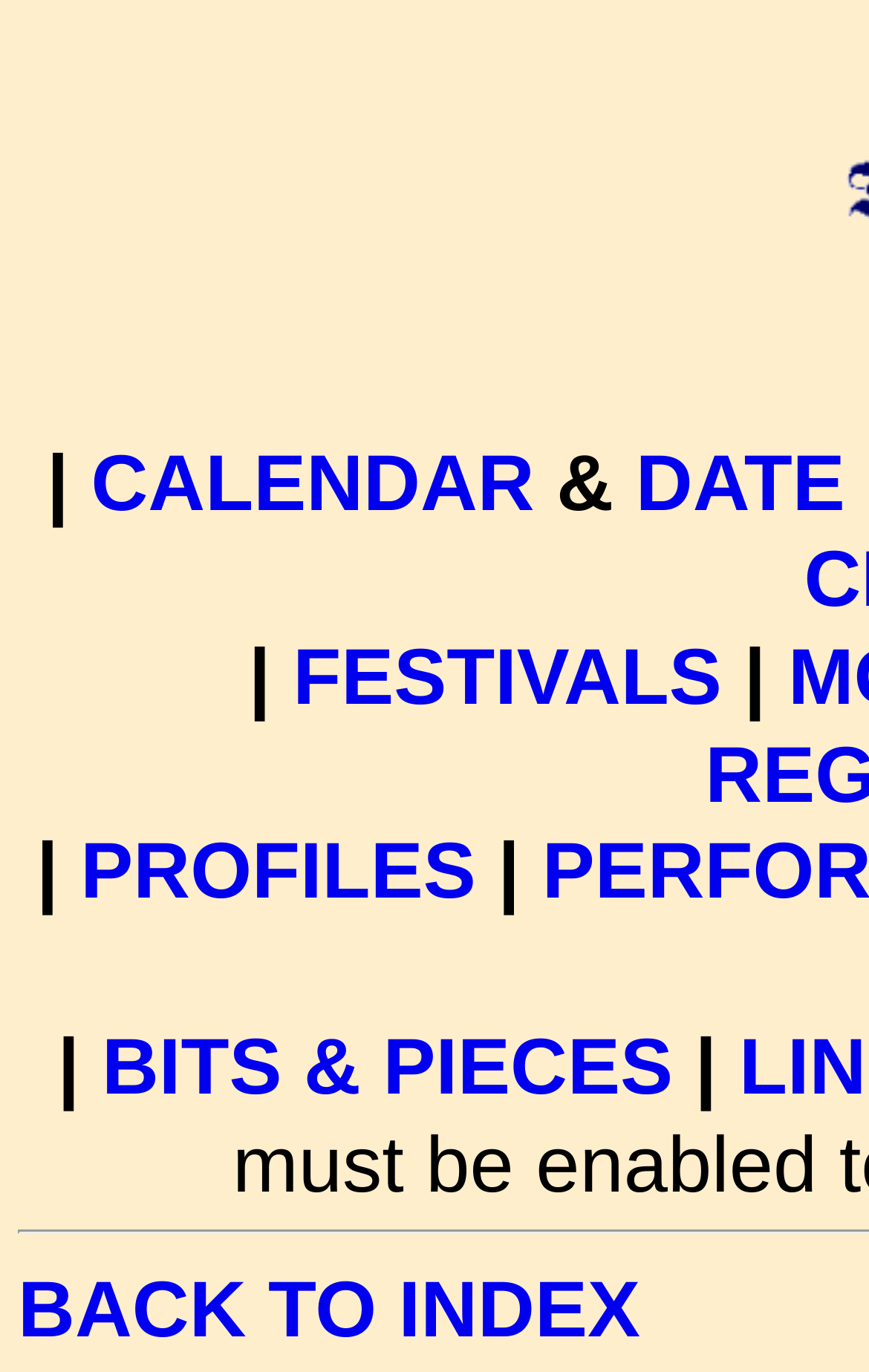Please answer the following question using a single word or phrase: 
What is the second link from the left on the top section?

FESTIVALS